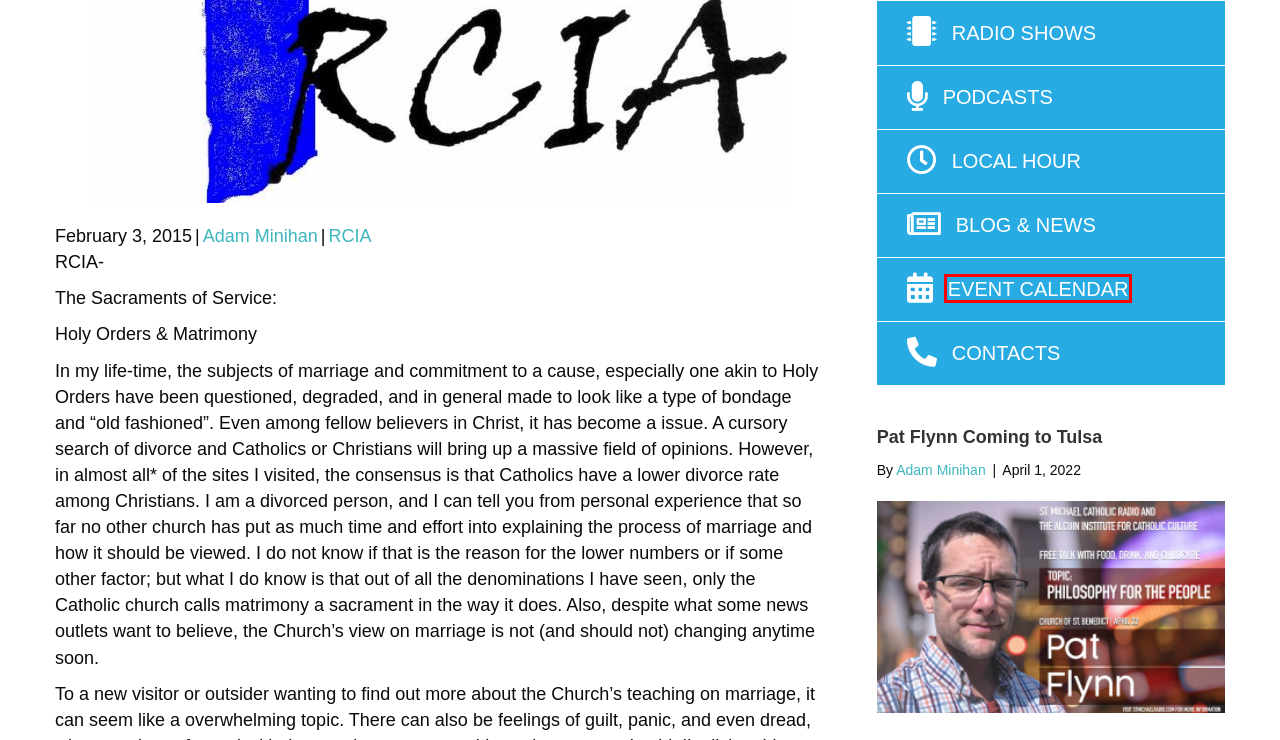You have a screenshot of a webpage with a red bounding box highlighting a UI element. Your task is to select the best webpage description that corresponds to the new webpage after clicking the element. Here are the descriptions:
A. Pat Flynn Coming to Tulsa - St Michael Catholic Radio
B. Local Hour Archives - St Michael Catholic Radio
C. Theology @ The Tower - St Michael Catholic Radio
D. Lenten Reflections Archives - St Michael Catholic Radio
E. Download Our App - St Michael Catholic Radio
F. Events Archive - St Michael Catholic Radio
G. Contacts - St Michael Catholic Radio
H. Adam Minihan, Author at St Michael Catholic Radio

F